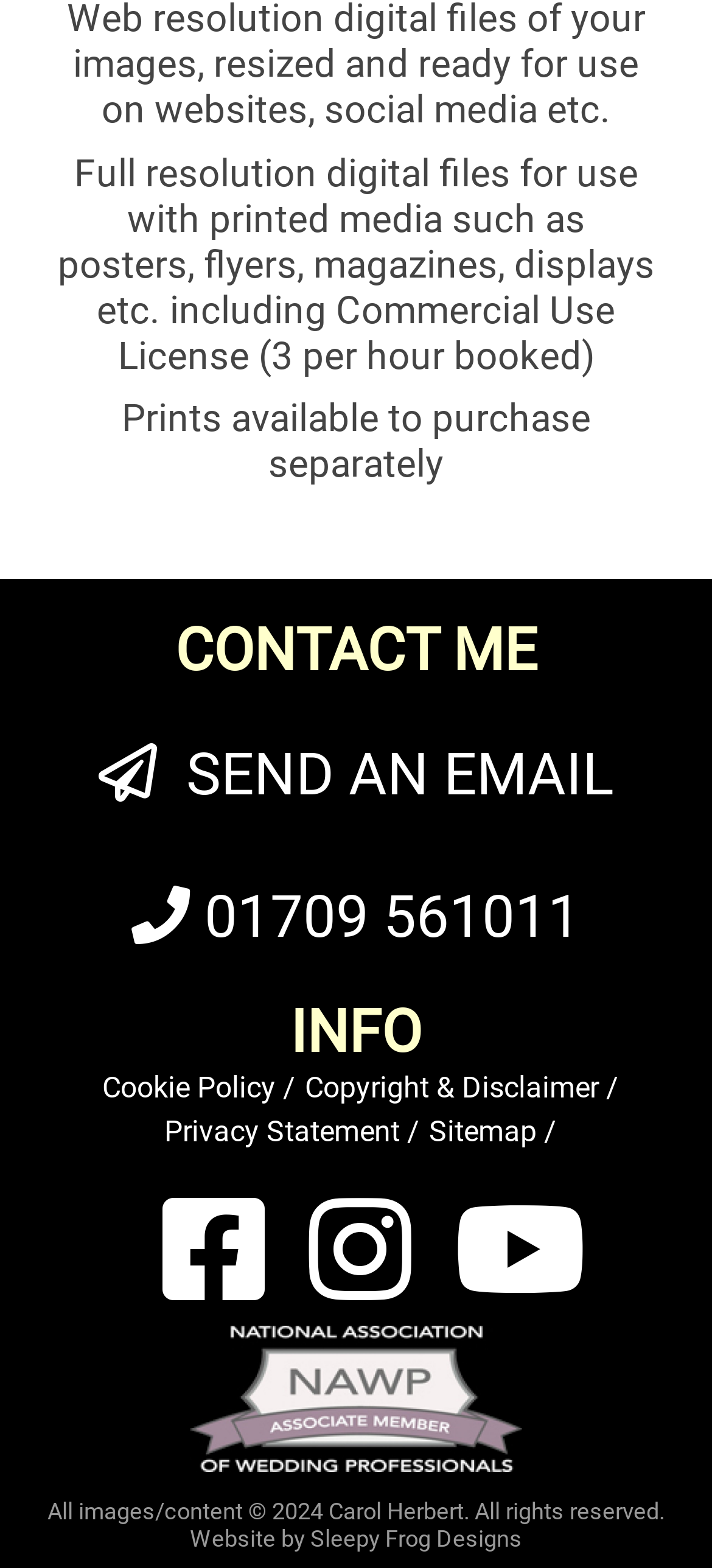With reference to the screenshot, provide a detailed response to the question below:
What is the website designed by?

The link at the bottom of the page states 'Website by Sleepy Frog Designs', which credits the design of the website to this entity.